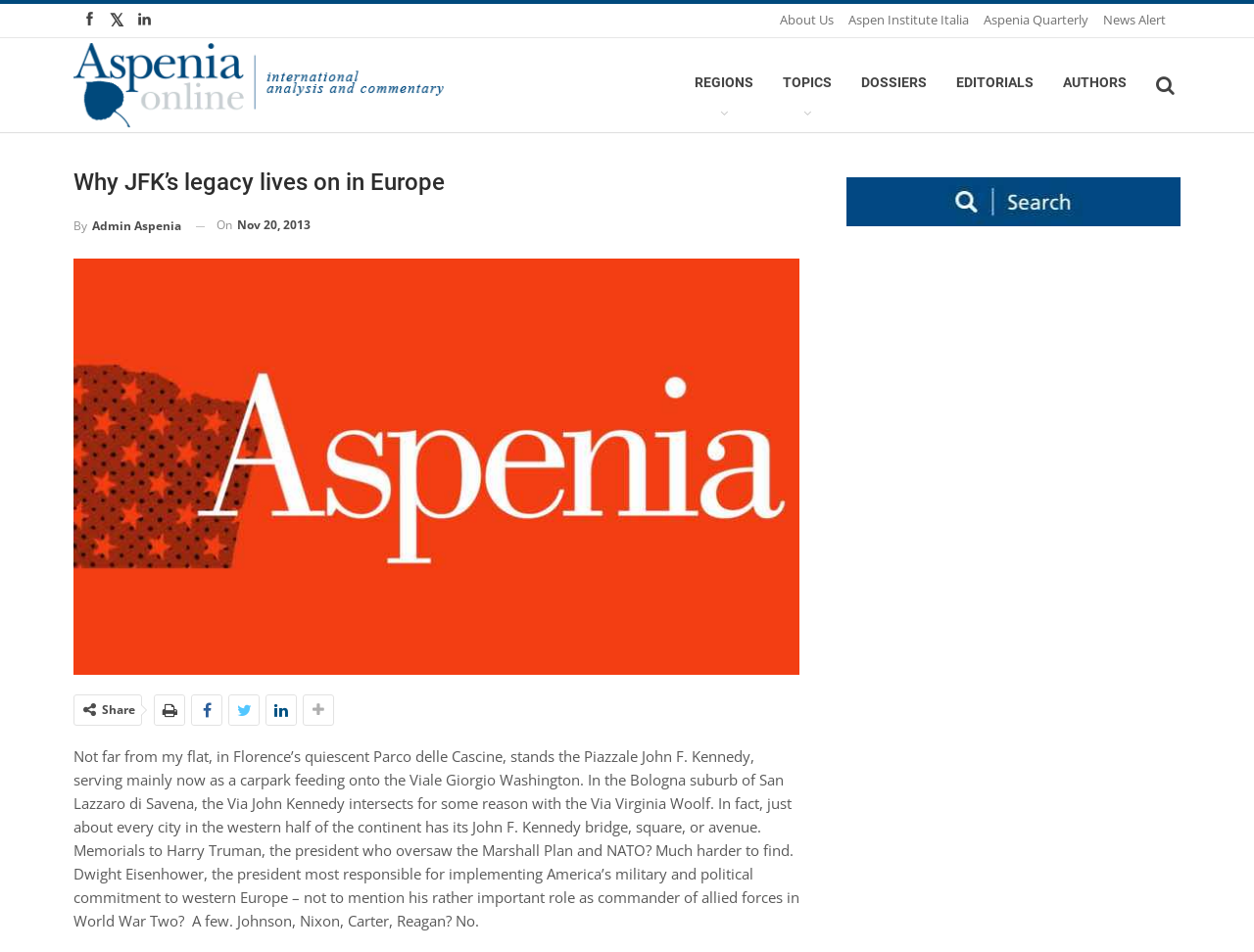Specify the bounding box coordinates of the element's region that should be clicked to achieve the following instruction: "Read the article by Admin Aspenia". The bounding box coordinates consist of four float numbers between 0 and 1, in the format [left, top, right, bottom].

[0.059, 0.224, 0.145, 0.251]